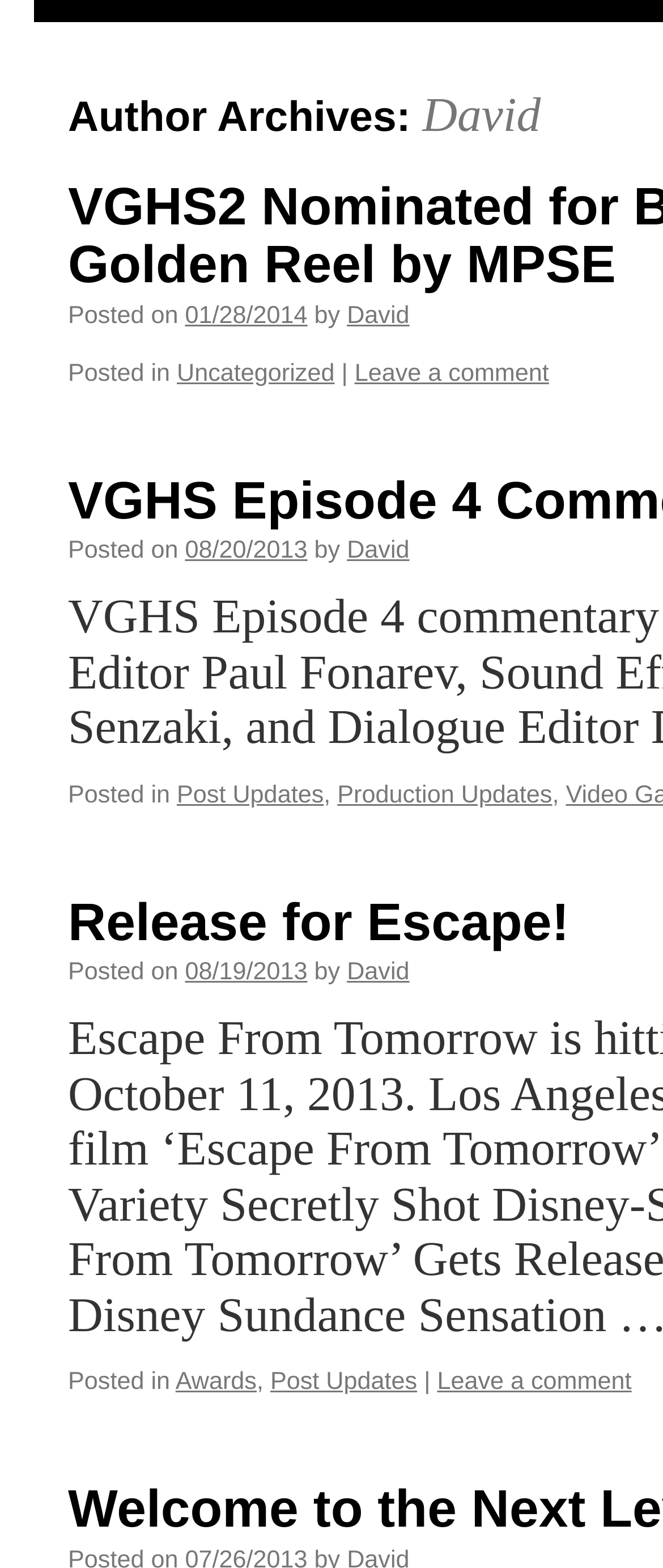Determine the bounding box for the described HTML element: "Awards". Ensure the coordinates are four float numbers between 0 and 1 in the format [left, top, right, bottom].

[0.265, 0.873, 0.387, 0.89]